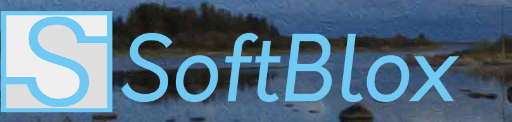Describe every aspect of the image in detail.

The image features the logo of SoftBlox, prominently displaying the name "SoftBlox" against a serene background that suggests a natural landscape, likely reflecting the company's connection to its Finnish roots. The logo's design incorporates a light blue color for the text, emphasizing a modern and approachable identity, while the bold "S" in a square encapsulates contributes to a clean, professional aesthetic. This imagery aligns with SoftBlox's mission to offer innovative solutions tailored for small businesses in the manufacturing sector. The overall effect is one of simplicity and clarity, mirroring the company's vision of providing straightforward, agile systems in an often complex industry.